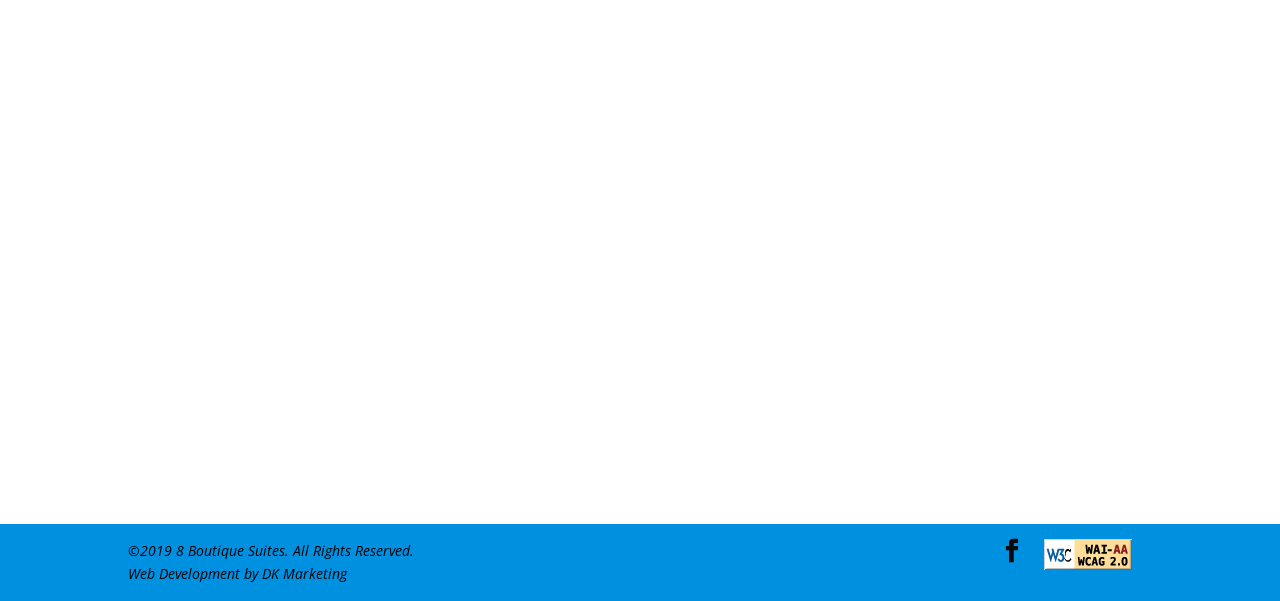From the webpage screenshot, predict the bounding box of the UI element that matches this description: "read more".

[0.234, 0.66, 0.344, 0.743]